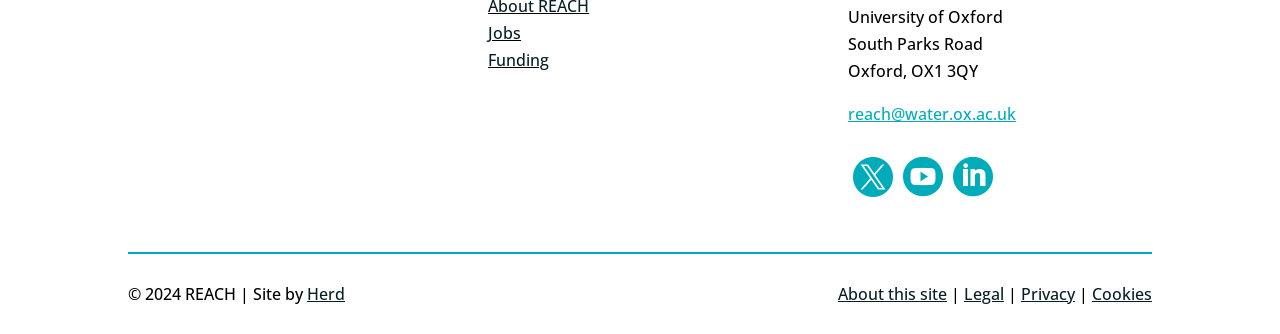Using the provided element description: "reach@water.ox.ac.uk", identify the bounding box coordinates. The coordinates should be four floats between 0 and 1 in the order [left, top, right, bottom].

[0.663, 0.31, 0.794, 0.376]